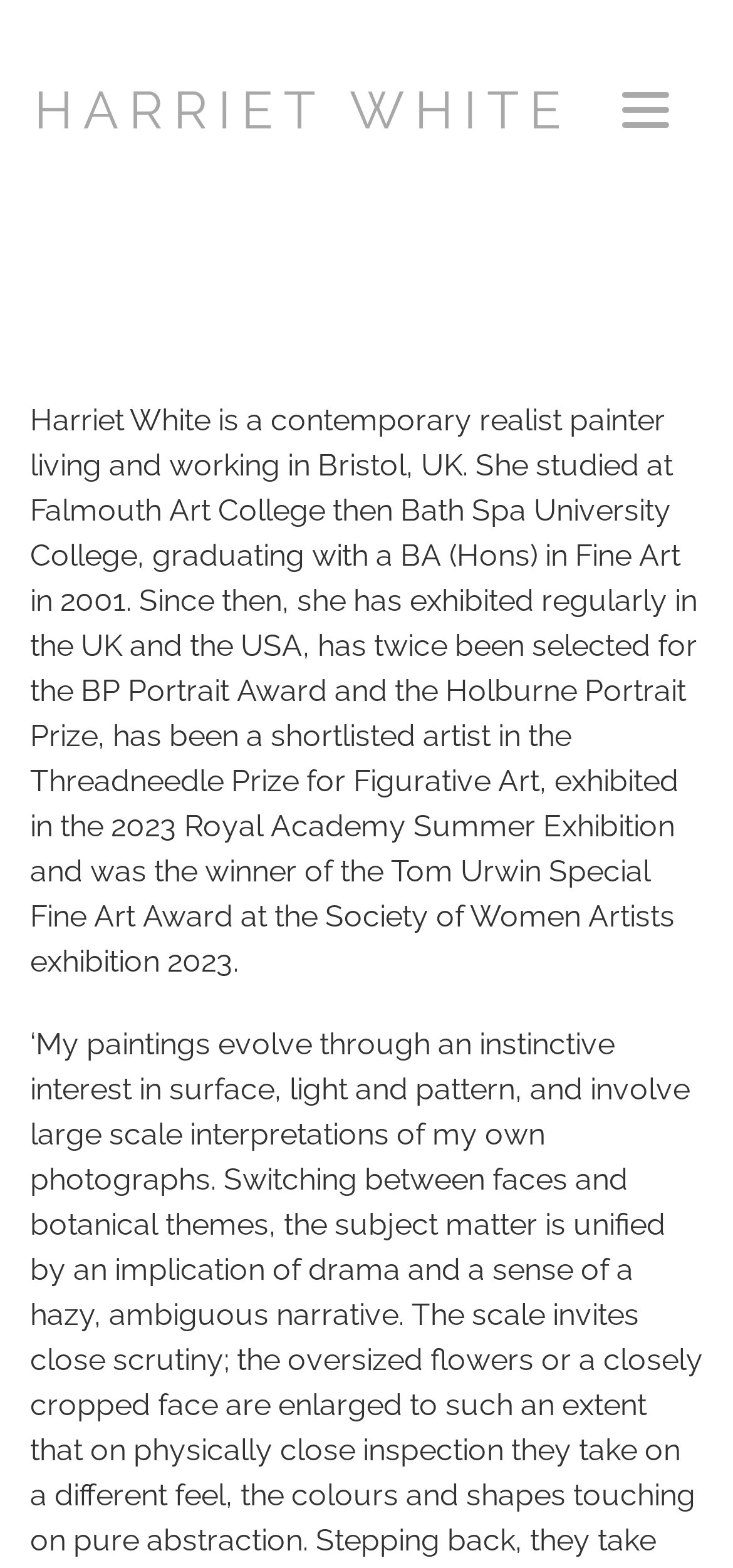Please specify the bounding box coordinates in the format (top-left x, top-left y, bottom-right x, bottom-right y), with values ranging from 0 to 1. Identify the bounding box for the UI component described as follows: parent_node: Primary Menu aria-label="Menu"

[0.809, 0.036, 0.95, 0.102]